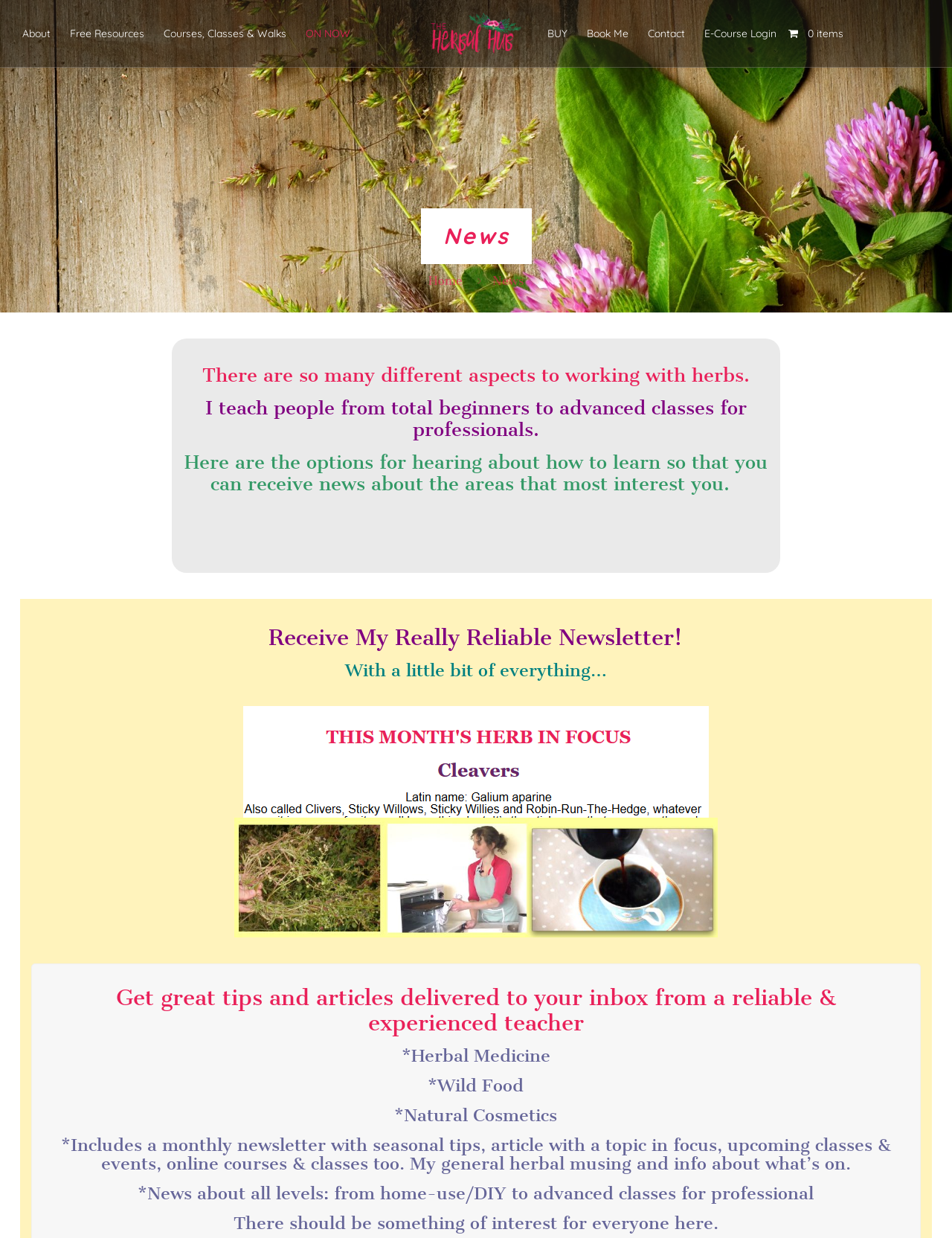Locate the bounding box coordinates of the clickable region necessary to complete the following instruction: "Check the 'Cart'". Provide the coordinates in the format of four float numbers between 0 and 1, i.e., [left, top, right, bottom].

[0.828, 0.0, 0.894, 0.054]